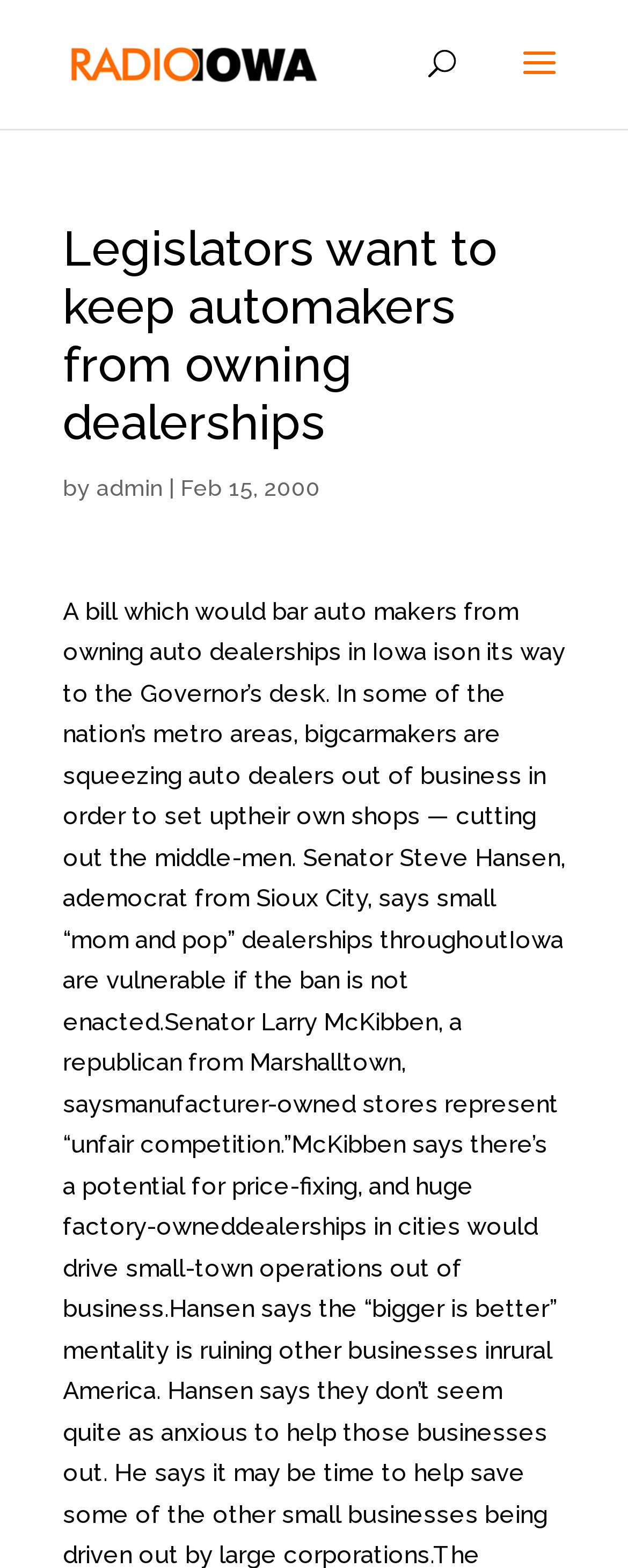Locate the bounding box for the described UI element: "admin". Ensure the coordinates are four float numbers between 0 and 1, formatted as [left, top, right, bottom].

[0.154, 0.303, 0.259, 0.319]